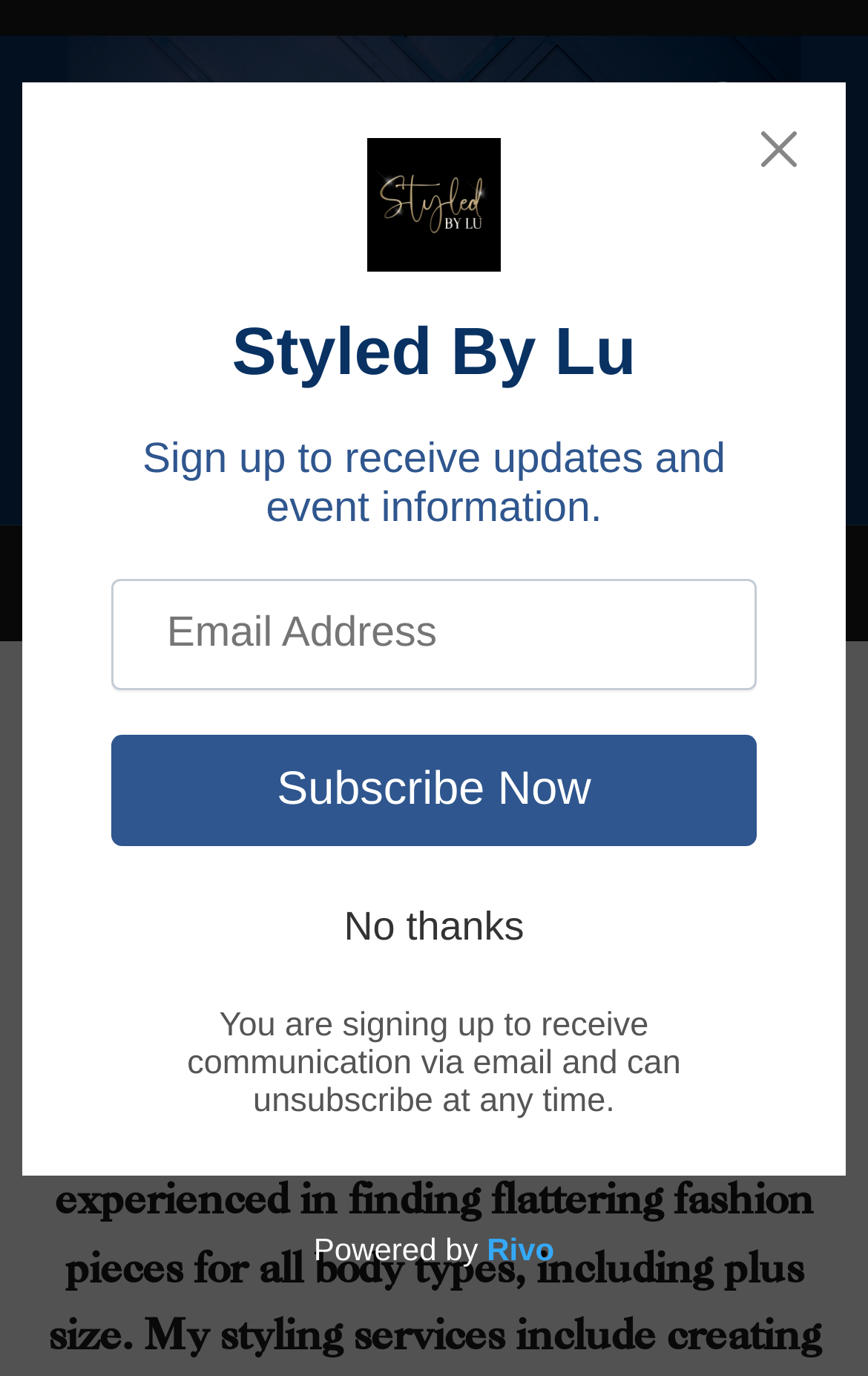Identify the bounding box for the UI element described as: "Home". The coordinates should be four float numbers between 0 and 1, i.e., [left, top, right, bottom].

[0.008, 0.381, 0.178, 0.462]